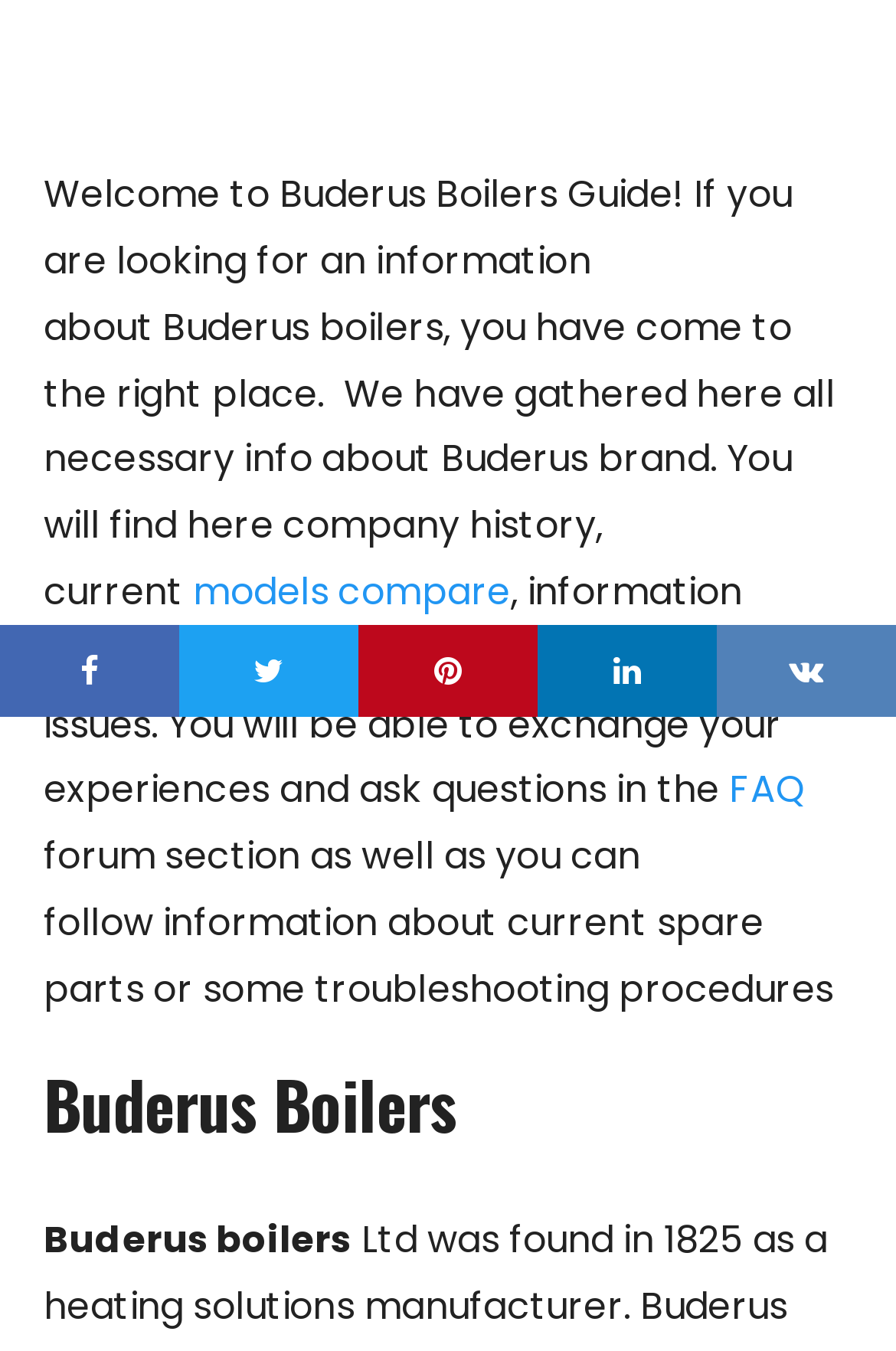Provide the bounding box coordinates for the specified HTML element described in this description: "FAQ". The coordinates should be four float numbers ranging from 0 to 1, in the format [left, top, right, bottom].

[0.814, 0.565, 0.9, 0.604]